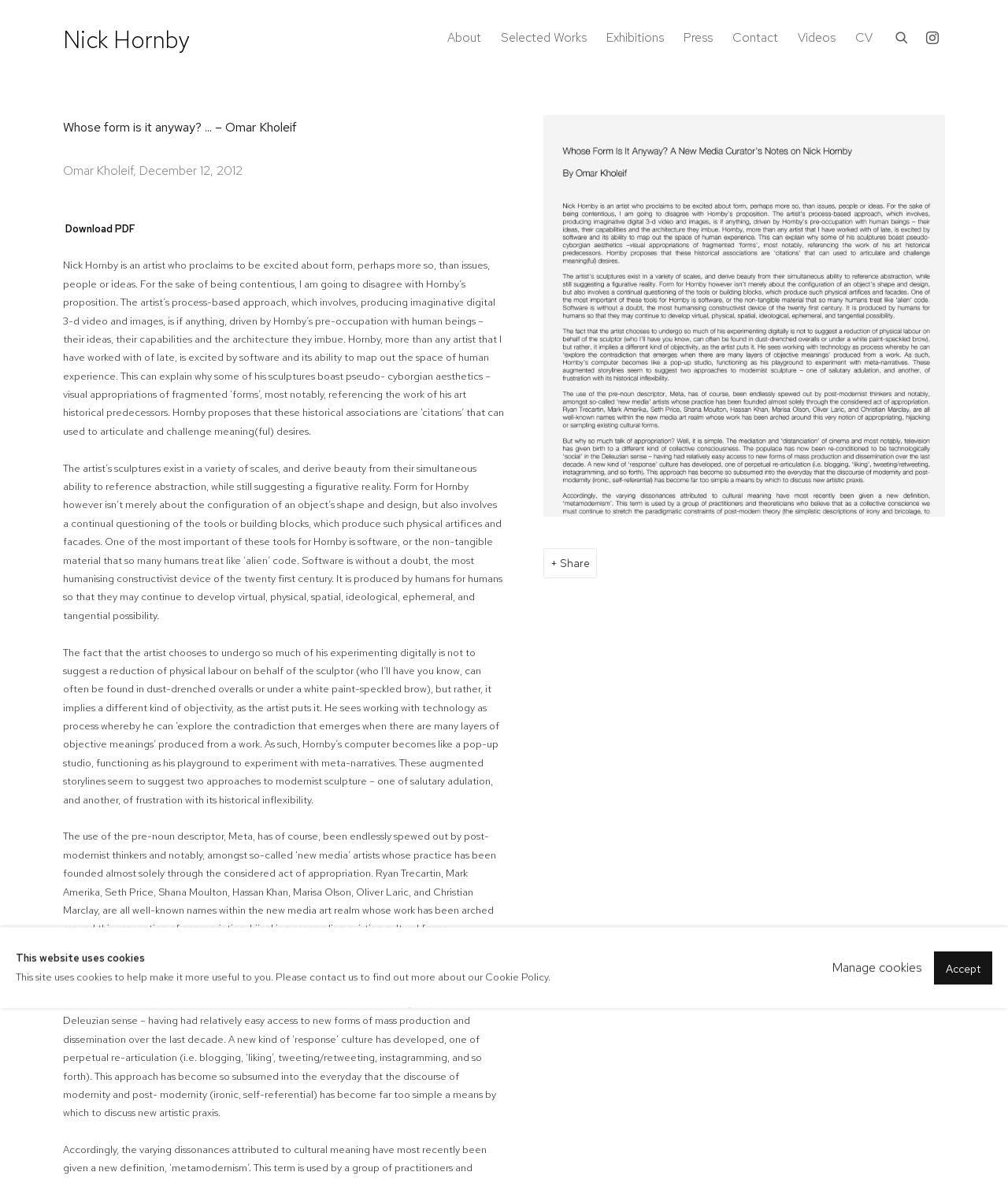Please find the bounding box coordinates of the element that needs to be clicked to perform the following instruction: "go to December 2015". The bounding box coordinates should be four float numbers between 0 and 1, represented as [left, top, right, bottom].

None